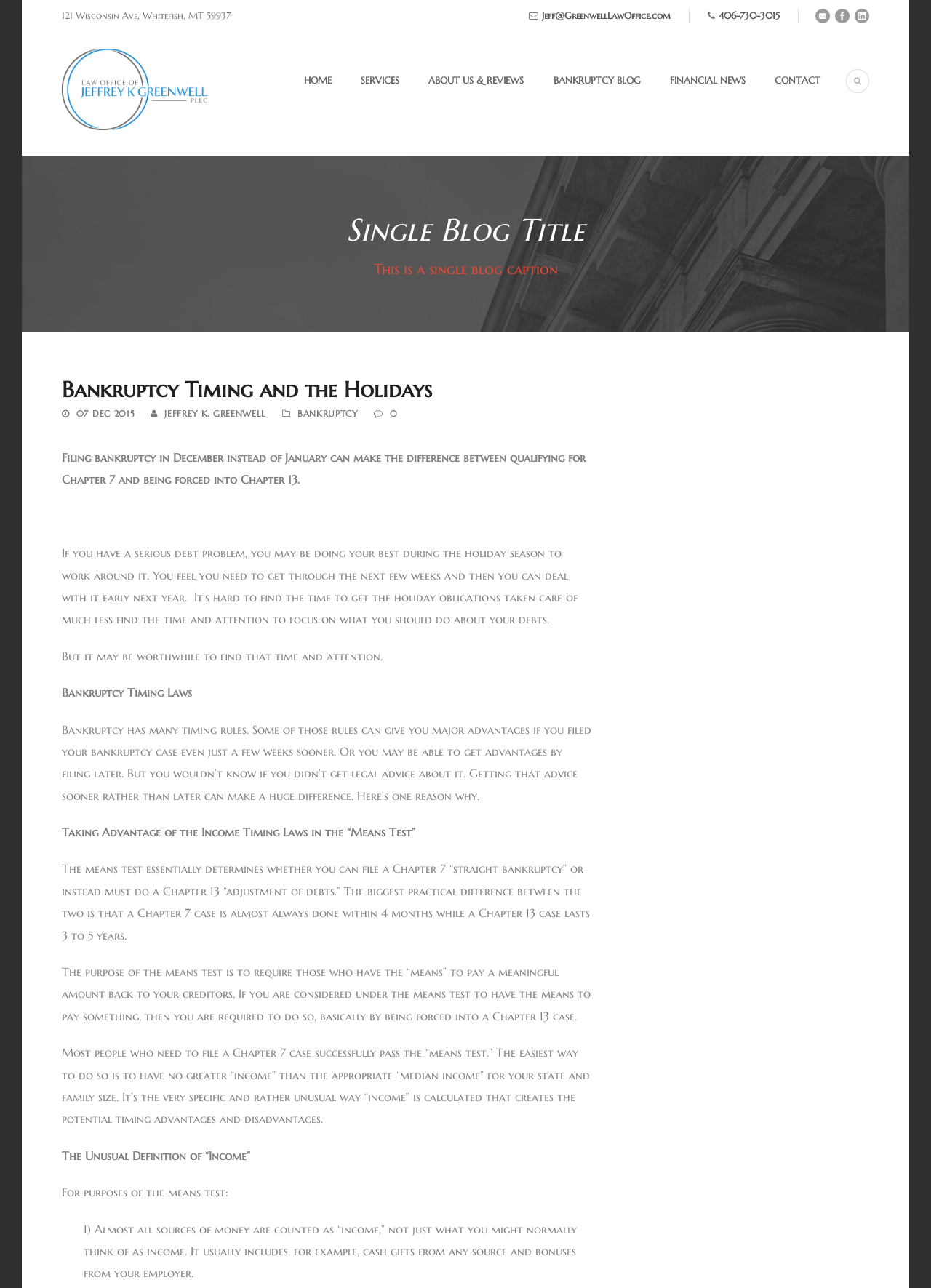Please provide a comprehensive answer to the question below using the information from the image: What is included in the definition of 'income' for the means test?

According to the webpage, the definition of 'income' for the means test is quite broad and includes almost all sources of money, not just what one might normally think of as income. This is explained in the section discussing the unusual definition of 'income' for the means test, which mentions that it usually includes cash gifts from any source and bonuses from an employer.